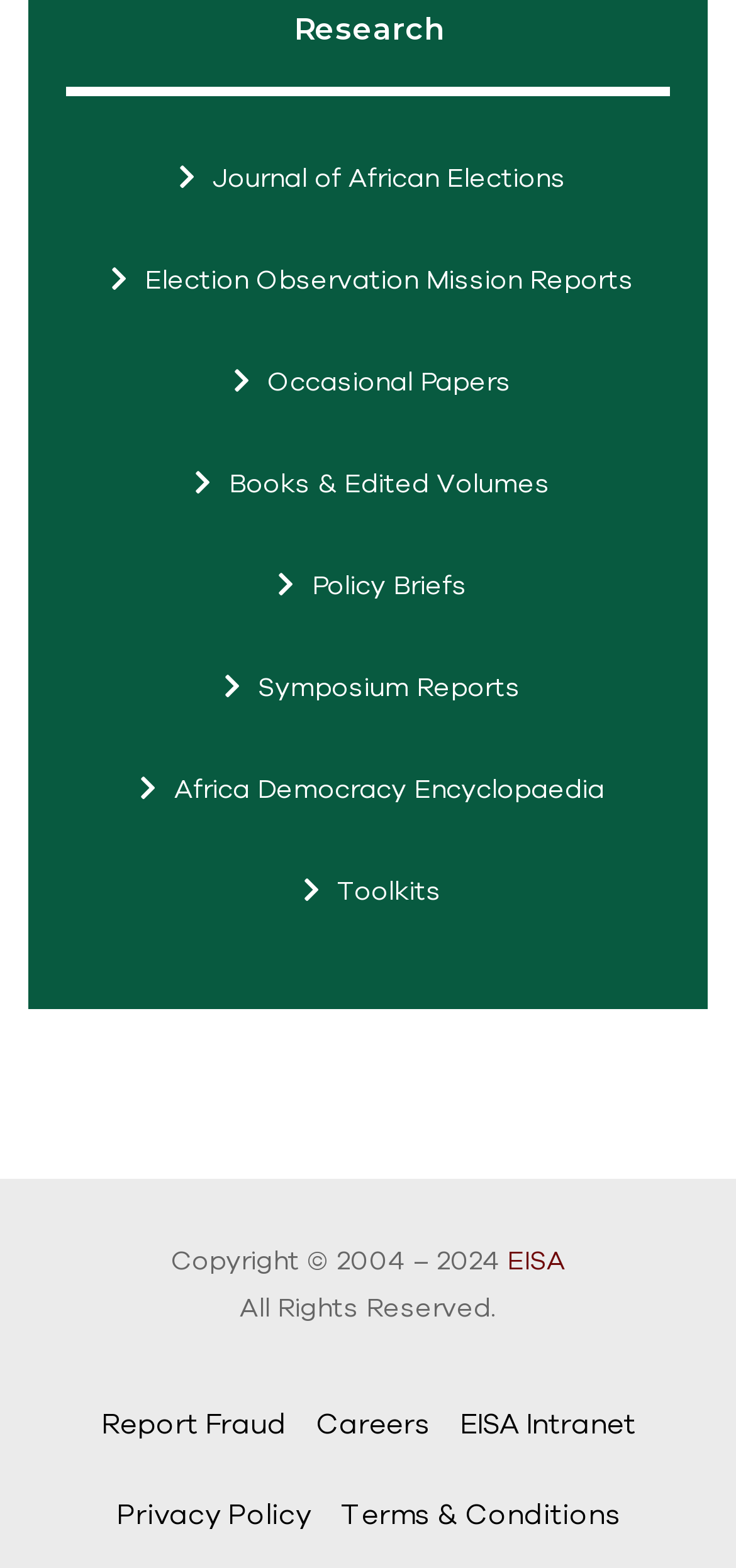Provide the bounding box coordinates for the area that should be clicked to complete the instruction: "Read Occasional Papers".

[0.09, 0.216, 0.91, 0.271]